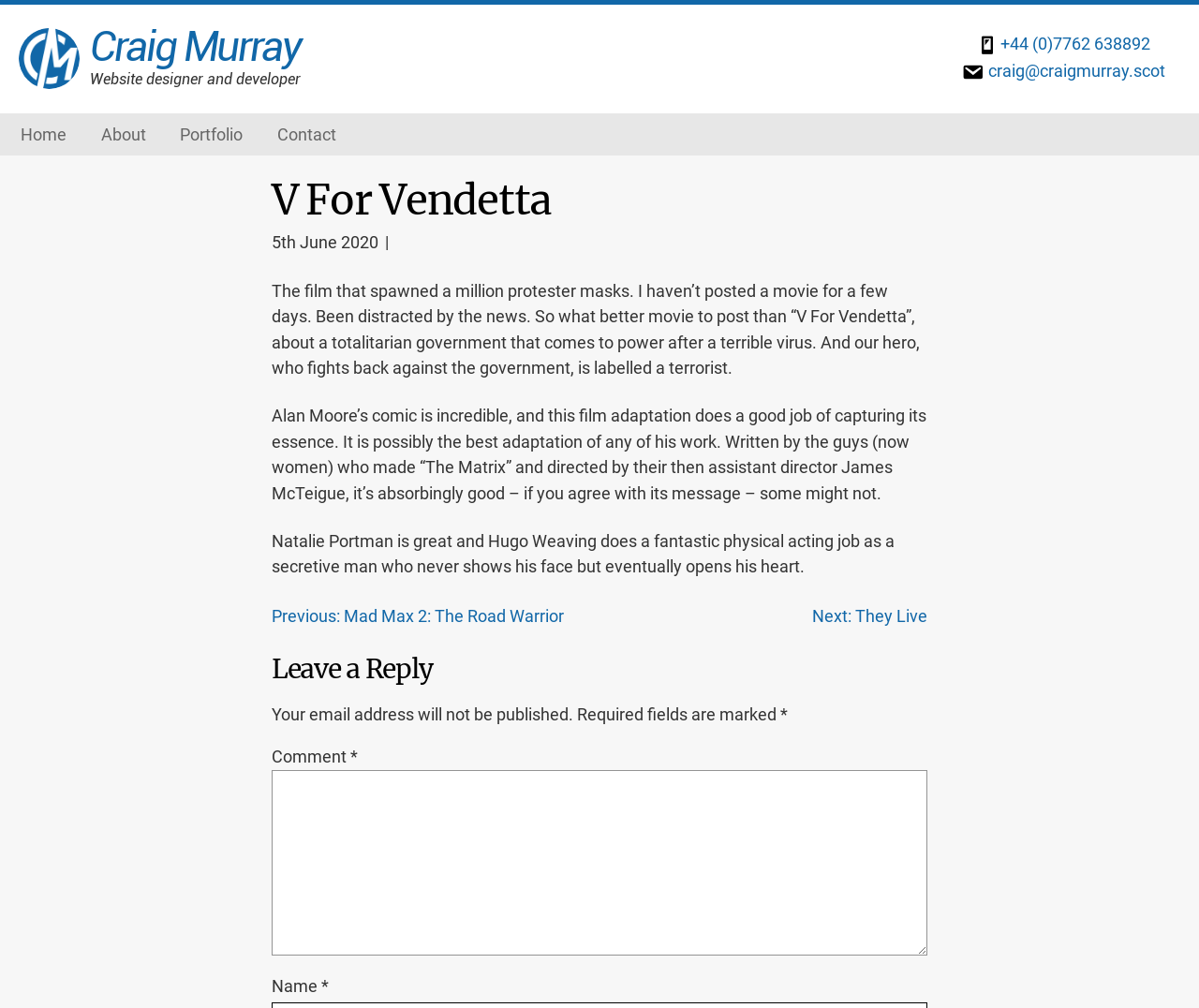Identify the bounding box coordinates for the element you need to click to achieve the following task: "Click on the 'About' link". Provide the bounding box coordinates as four float numbers between 0 and 1, in the form [left, top, right, bottom].

[0.07, 0.112, 0.136, 0.154]